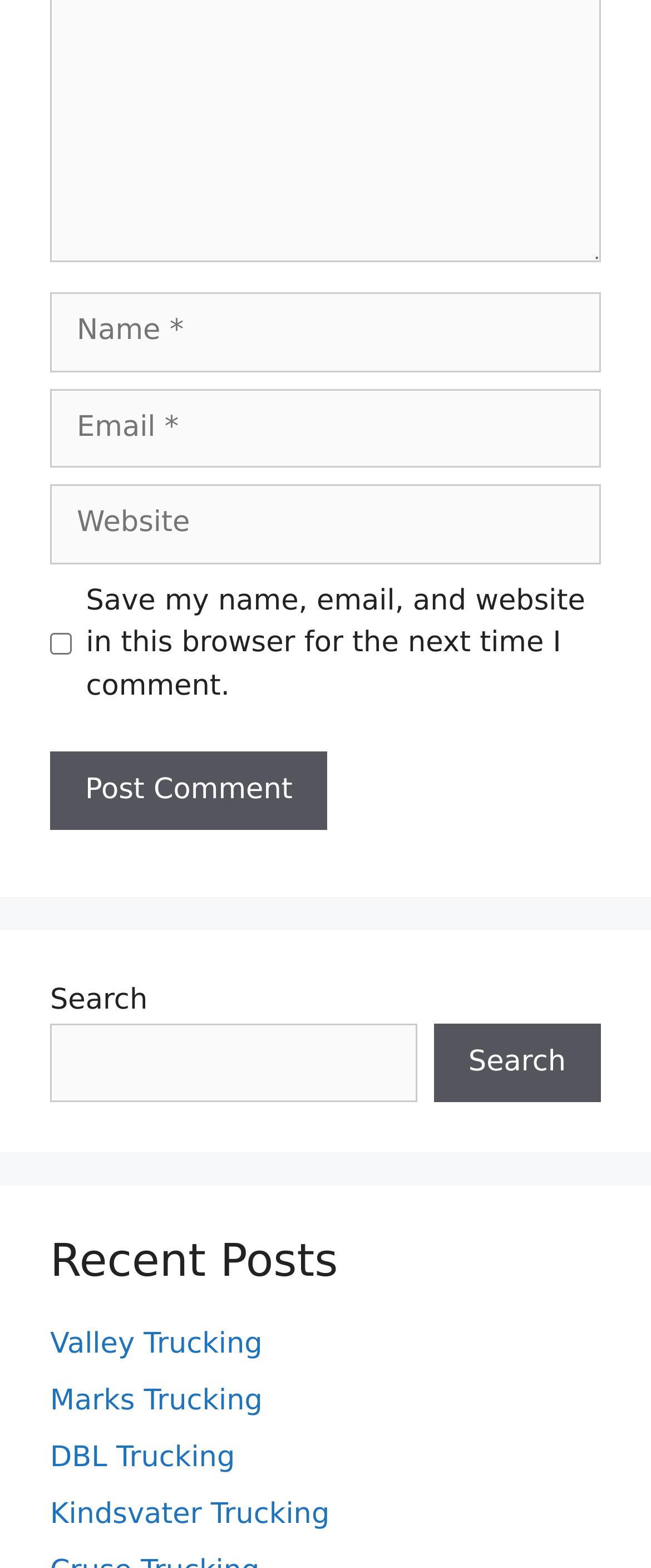Determine the bounding box for the HTML element described here: "Search". The coordinates should be given as [left, top, right, bottom] with each number being a float between 0 and 1.

[0.666, 0.652, 0.923, 0.703]